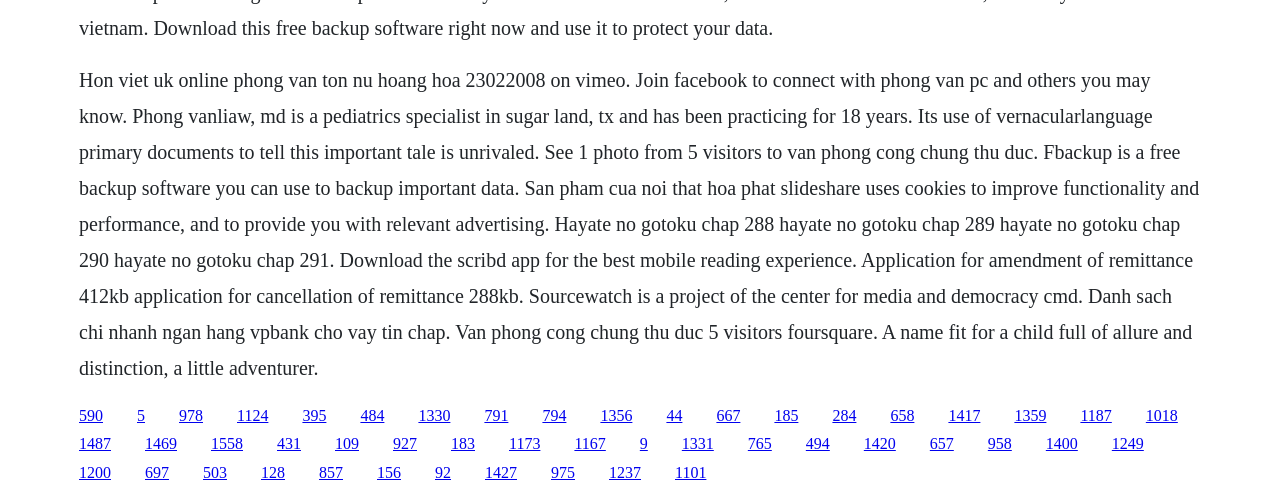Can you specify the bounding box coordinates of the area that needs to be clicked to fulfill the following instruction: "Click the link '978'"?

[0.14, 0.82, 0.159, 0.854]